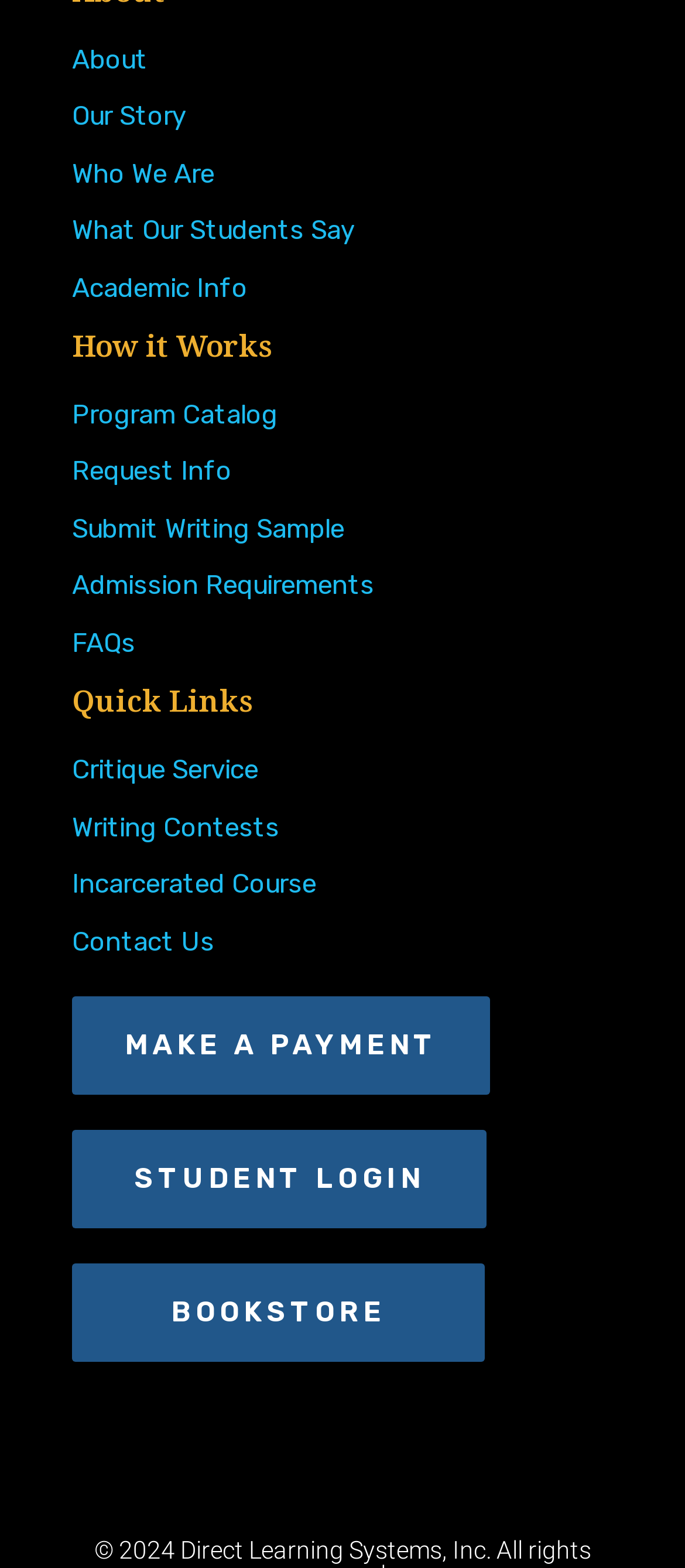Give a one-word or one-phrase response to the question:
How many social media icons are there at the bottom?

4